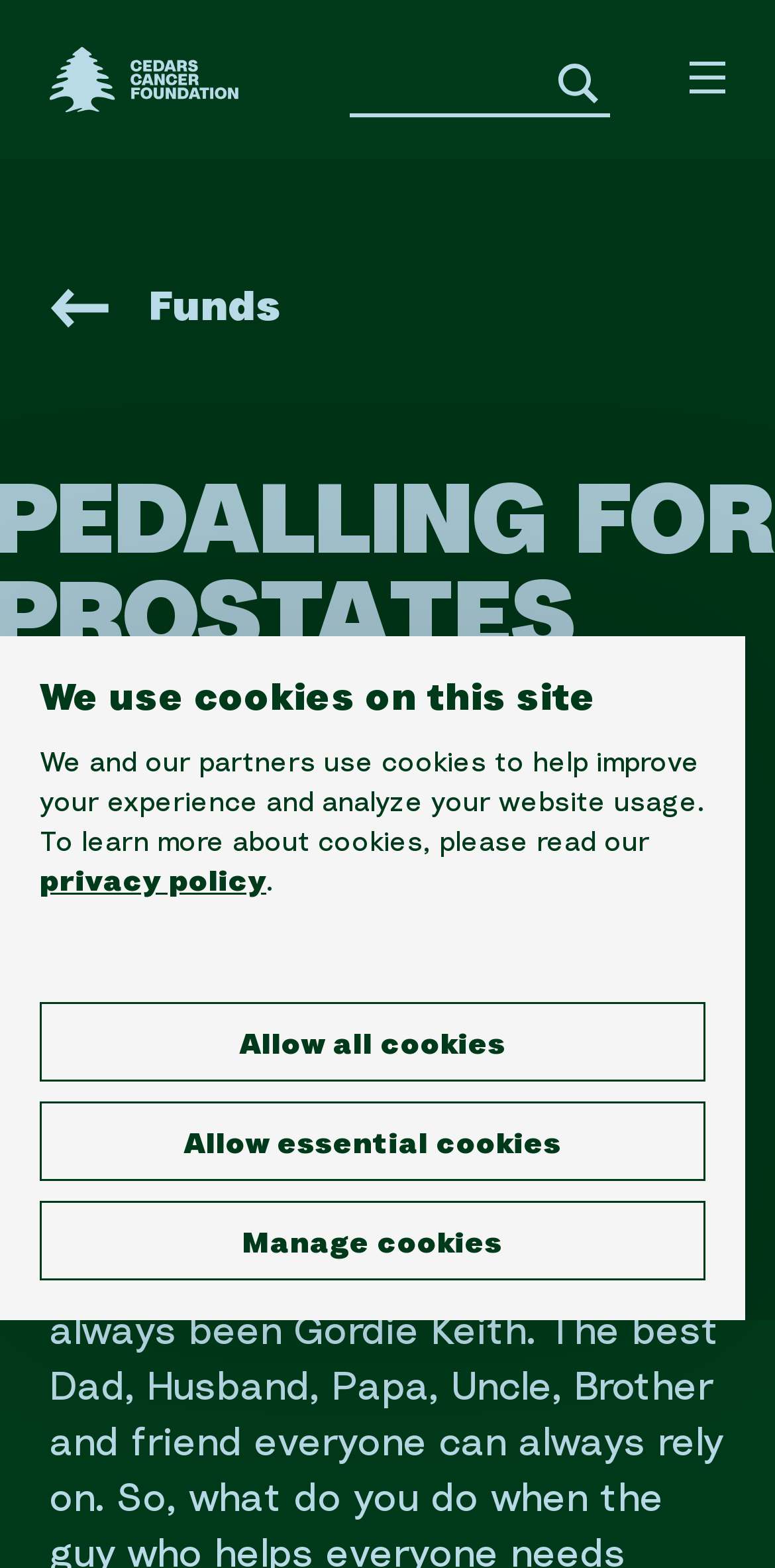Generate the text content of the main headline of the webpage.

PEDALLING FOR PROSTATES